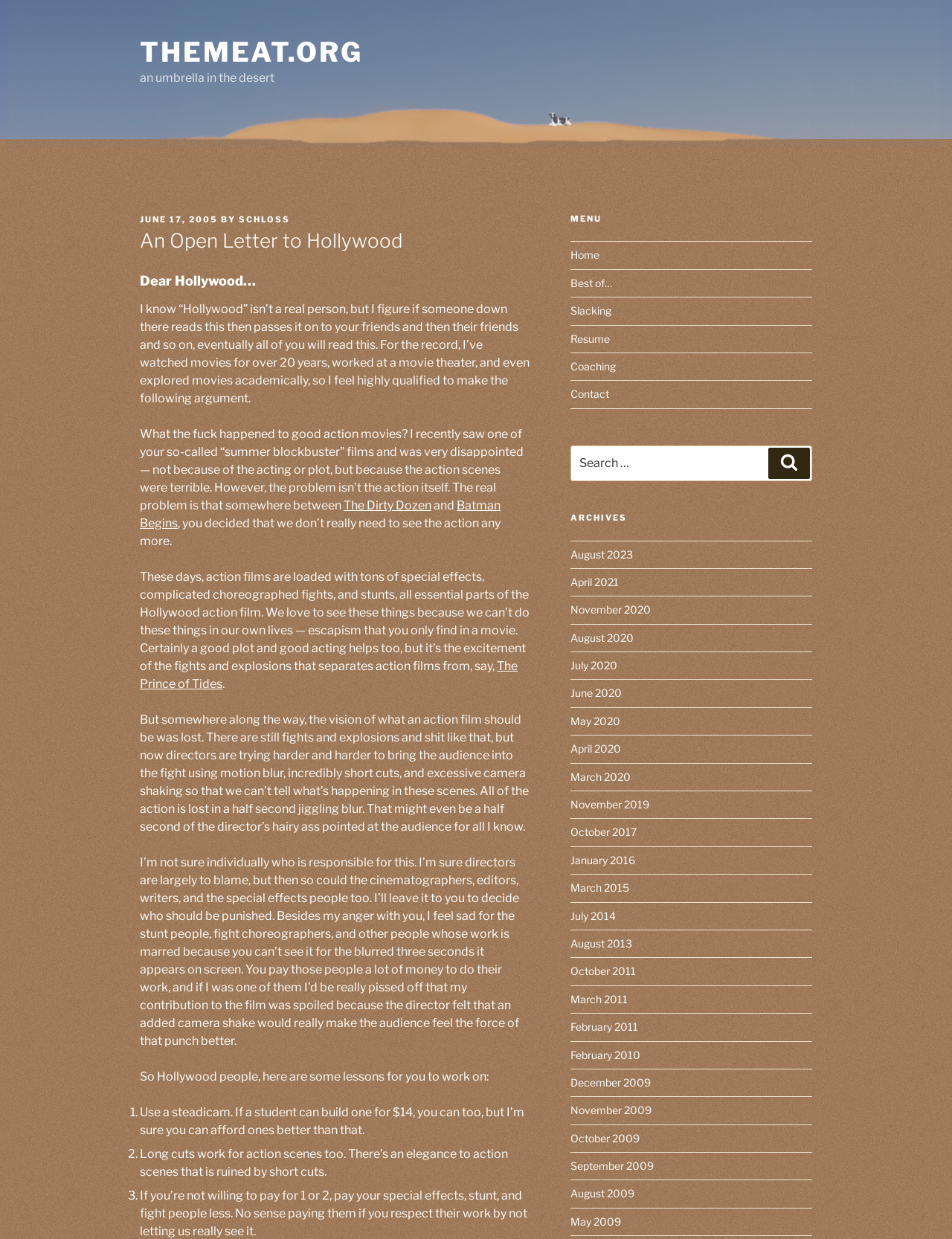What is the author's suggestion for improving action scenes?
Please answer the question with as much detail as possible using the screenshot.

The author suggests that using a steadicam, which is a stabilizing camera rig, would improve the quality of action scenes by providing a clearer and more stable view of the action.